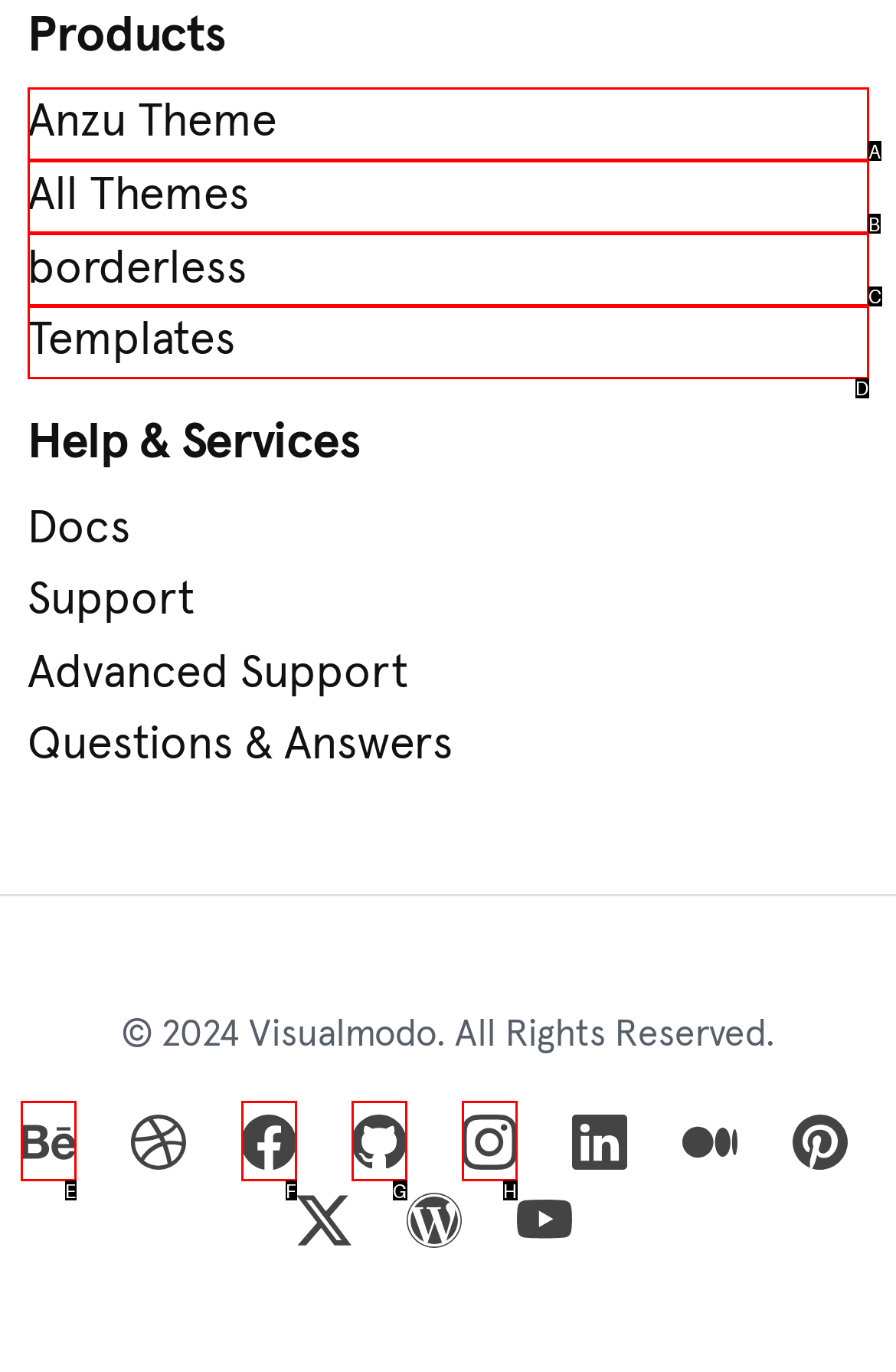Given the description: title="Facebook", pick the option that matches best and answer with the corresponding letter directly.

F